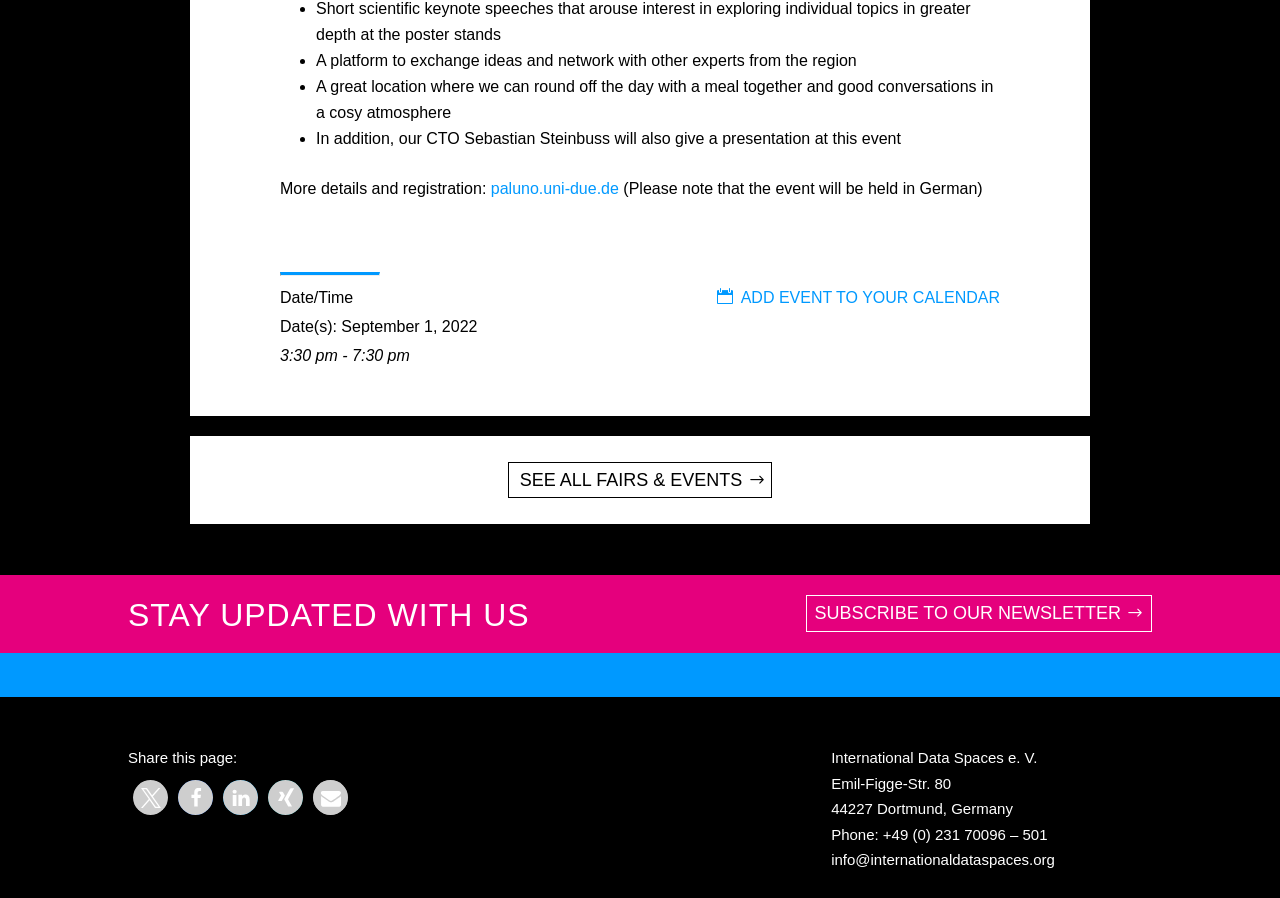Determine the bounding box coordinates for the HTML element mentioned in the following description: "info@internationaldataspaces.org". The coordinates should be a list of four floats ranging from 0 to 1, represented as [left, top, right, bottom].

[0.649, 0.862, 0.83, 0.882]